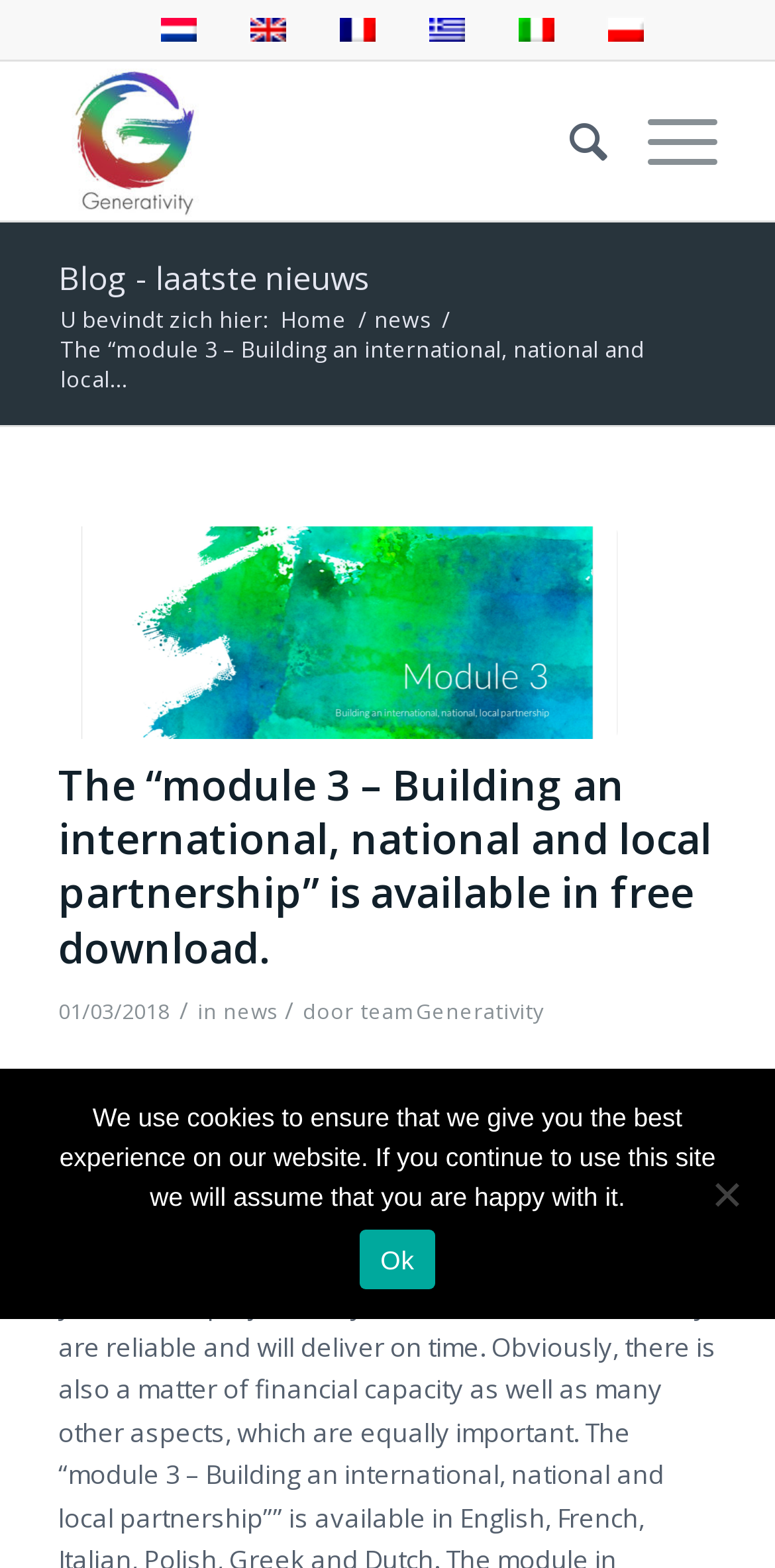Specify the bounding box coordinates of the area to click in order to follow the given instruction: "Download module 3."

[0.075, 0.335, 0.797, 0.471]